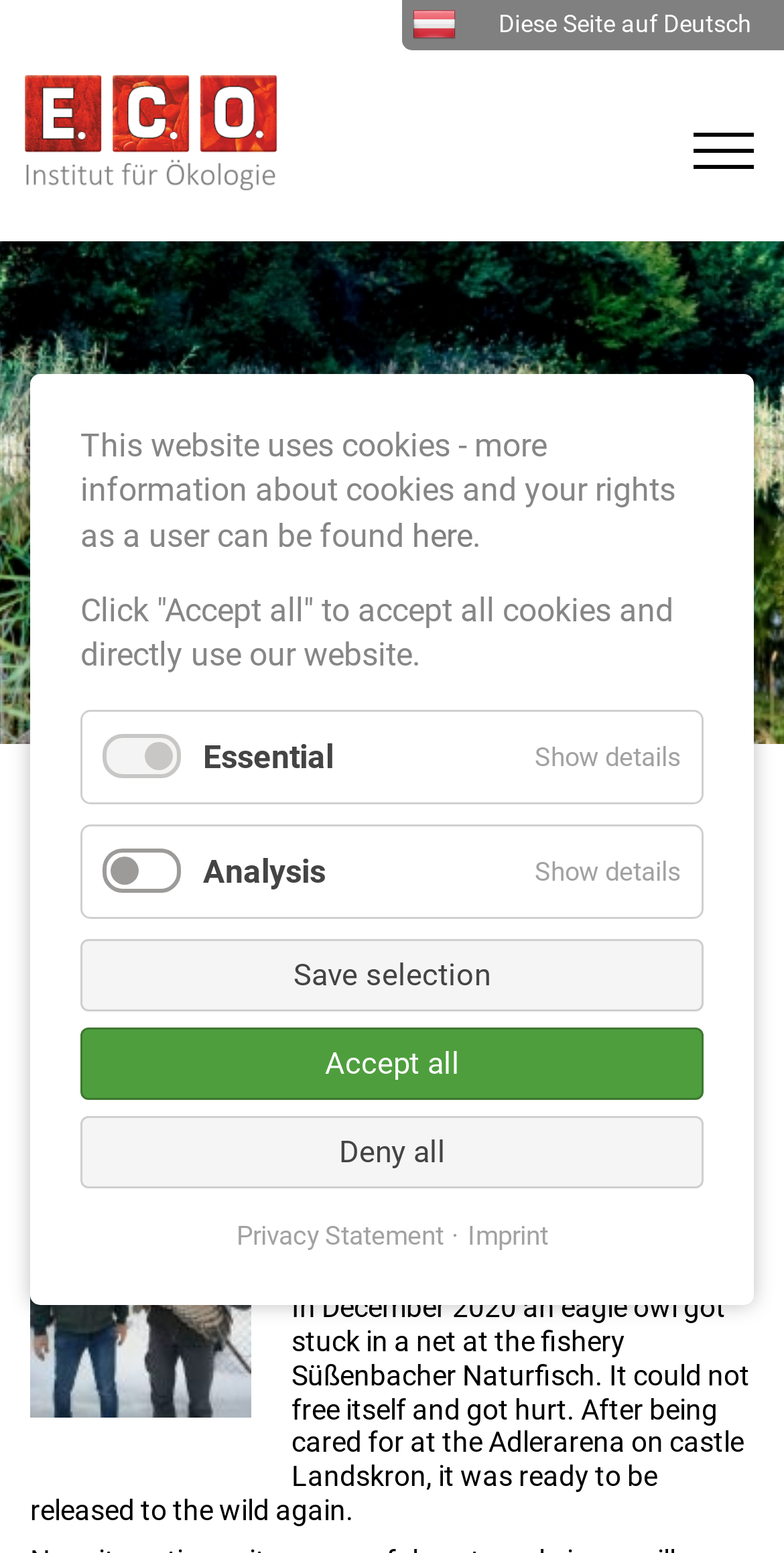What is the date when the eagle owl was ready to be released?
Provide an in-depth and detailed explanation in response to the question.

The date is mentioned in the time element on the webpage, which indicates the date when the eagle owl was ready to be released to the wild again.